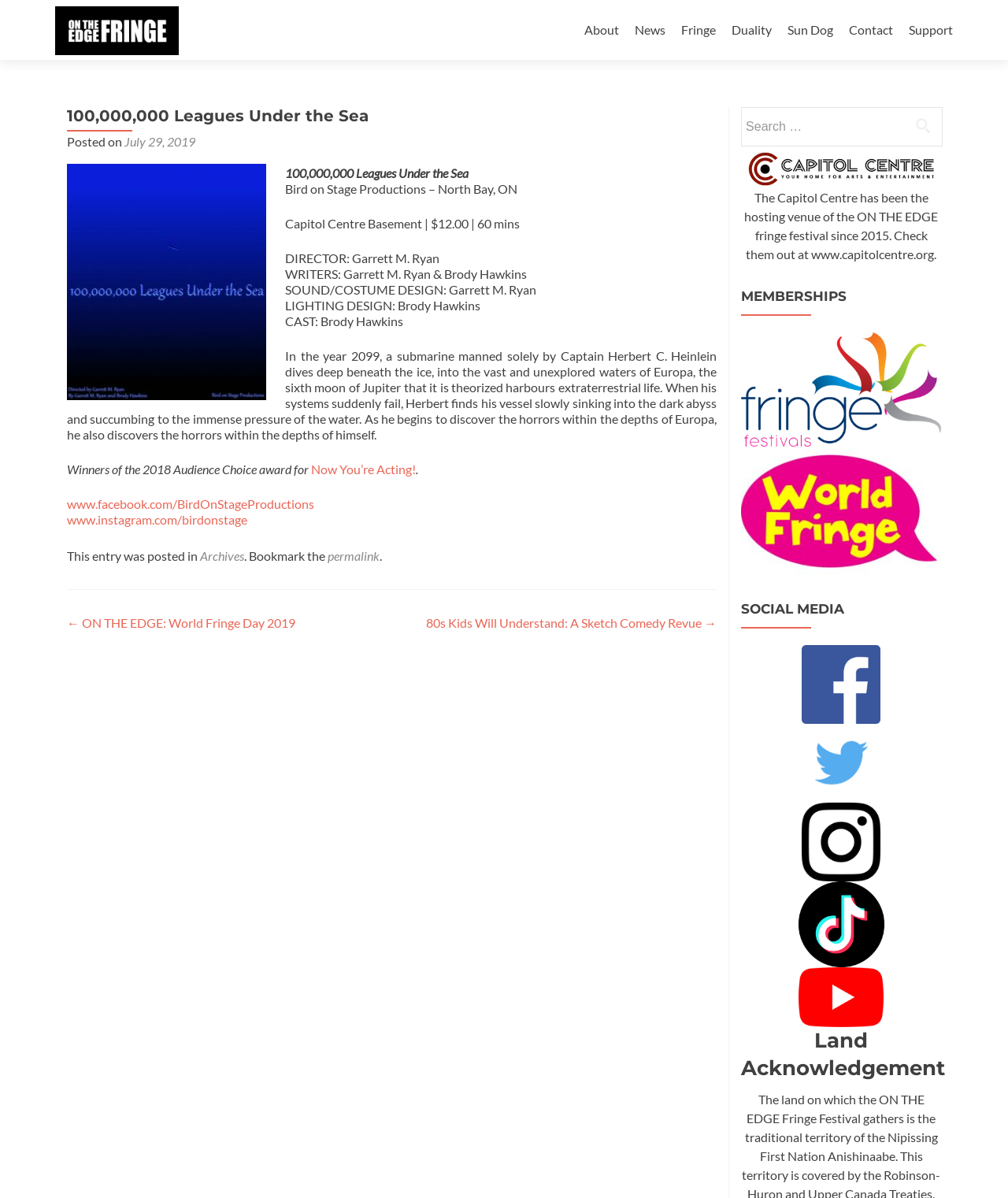Provide the bounding box coordinates of the UI element this sentence describes: "International Education Day".

None